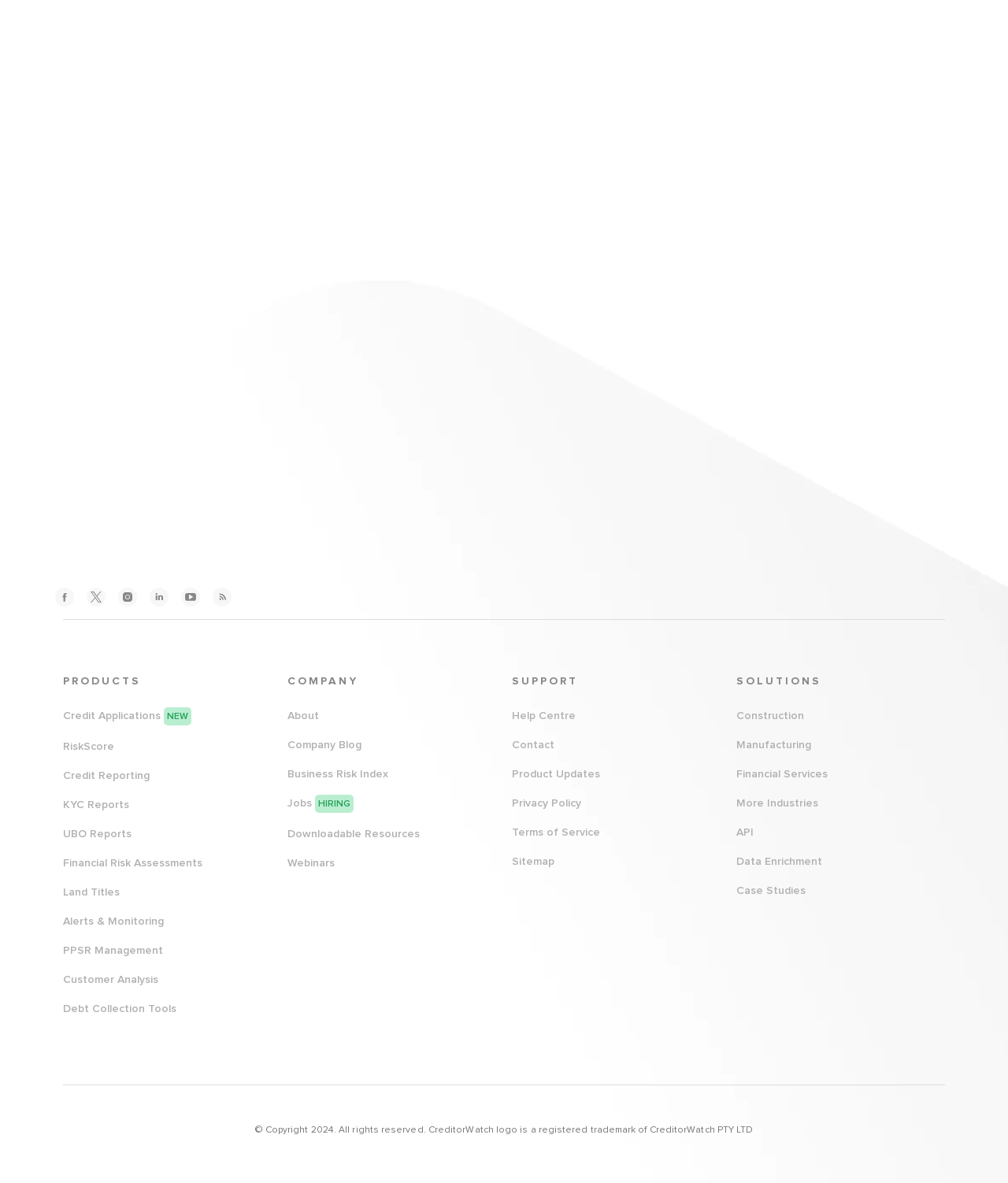Use the details in the image to answer the question thoroughly: 
What are the main categories listed on the webpage?

The webpage has four main categories listed, which are PRODUCTS, COMPANY, SUPPORT, and SOLUTIONS. Each category has a heading element and is located in a separate section of the webpage.